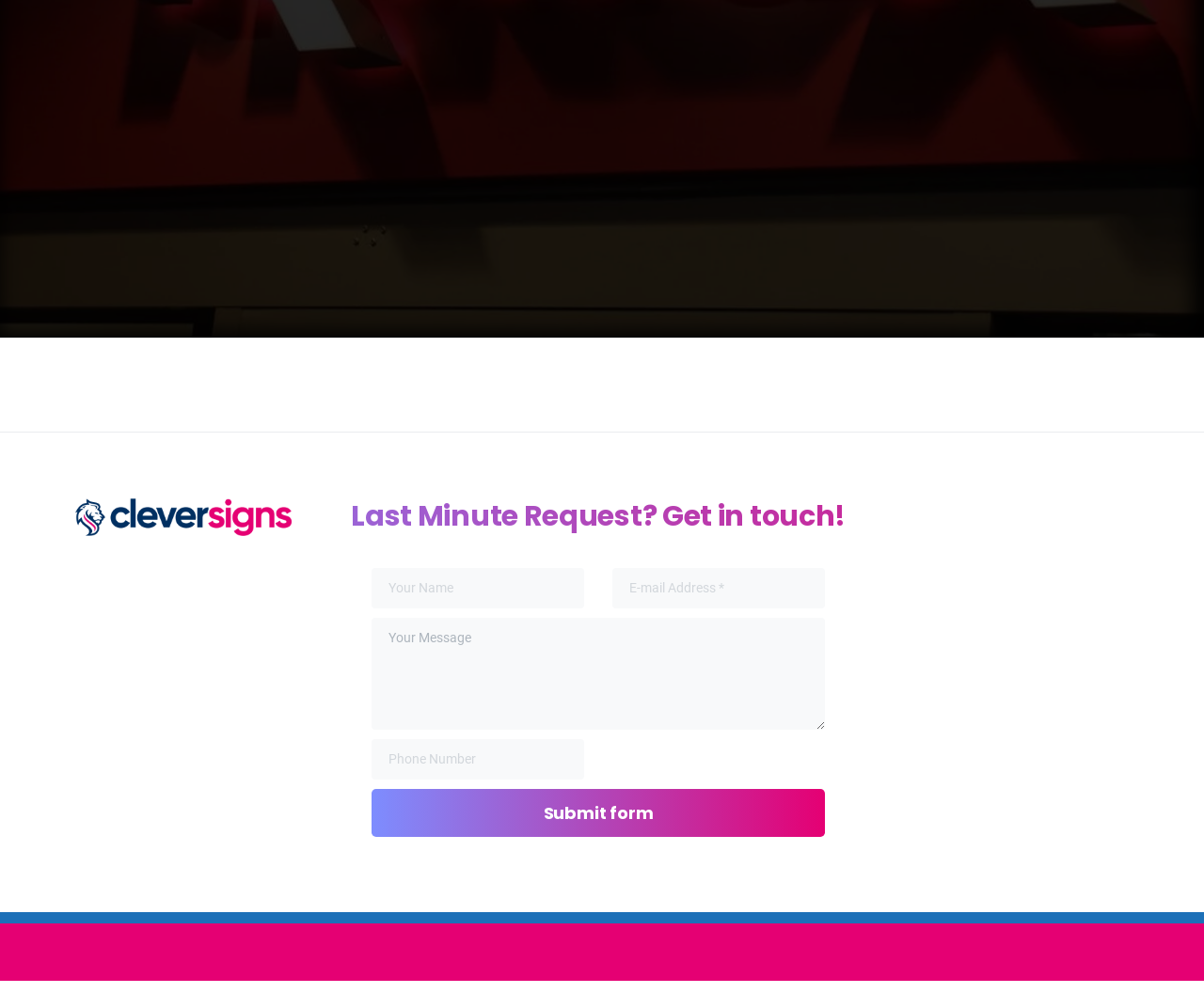Bounding box coordinates are specified in the format (top-left x, top-left y, bottom-right x, bottom-right y). All values are floating point numbers bounded between 0 and 1. Please provide the bounding box coordinate of the region this sentence describes: parent_node: Email * aria-describedby="email-notes" name="email"

None